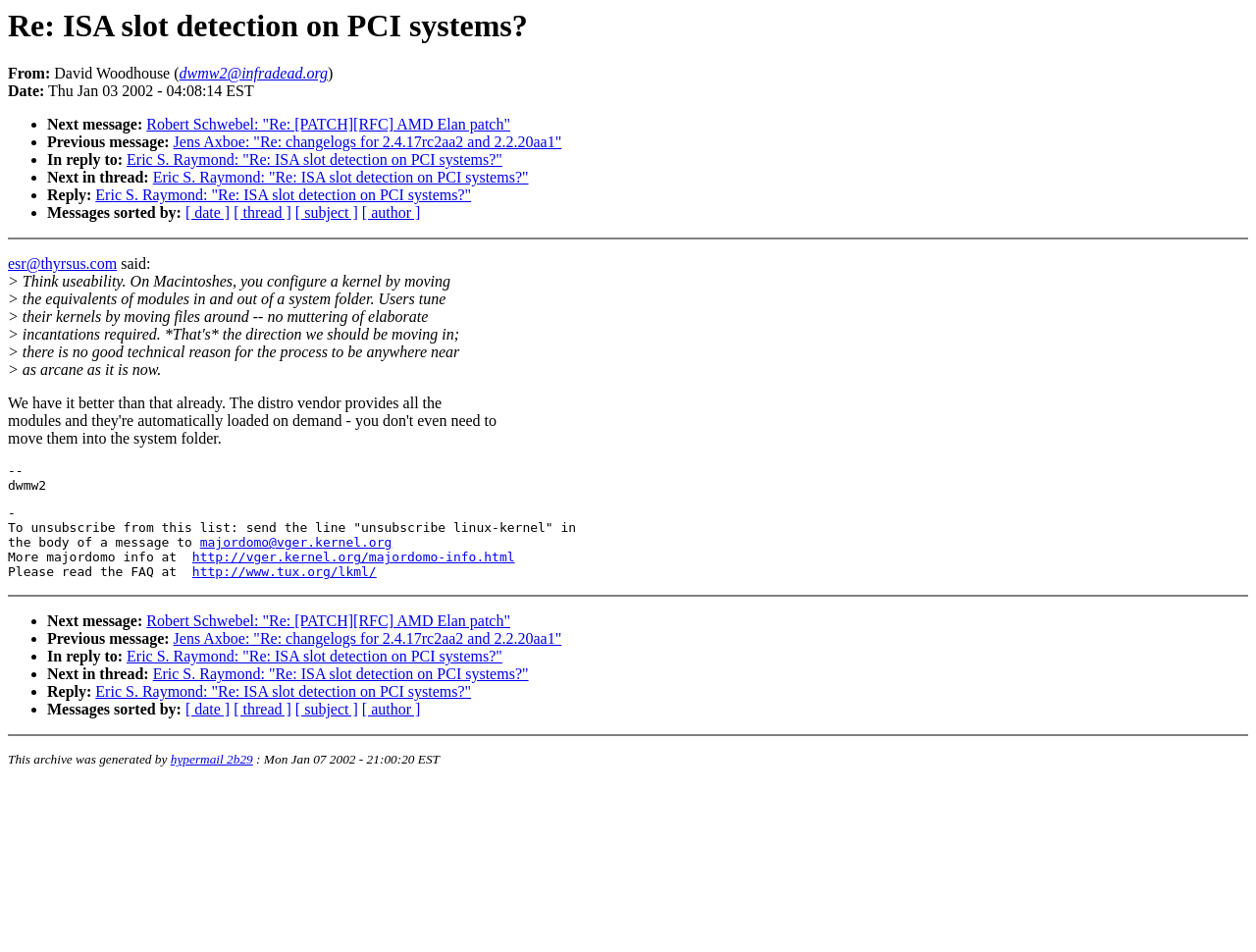Determine the bounding box for the UI element as described: "hypermail 2b29". The coordinates should be represented as four float numbers between 0 and 1, formatted as [left, top, right, bottom].

[0.136, 0.79, 0.201, 0.806]